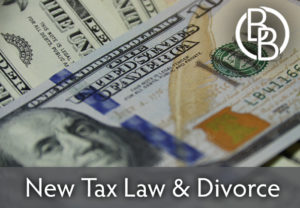Use a single word or phrase to answer the question: What is the context of the logo in the top right corner?

Law office or legal service